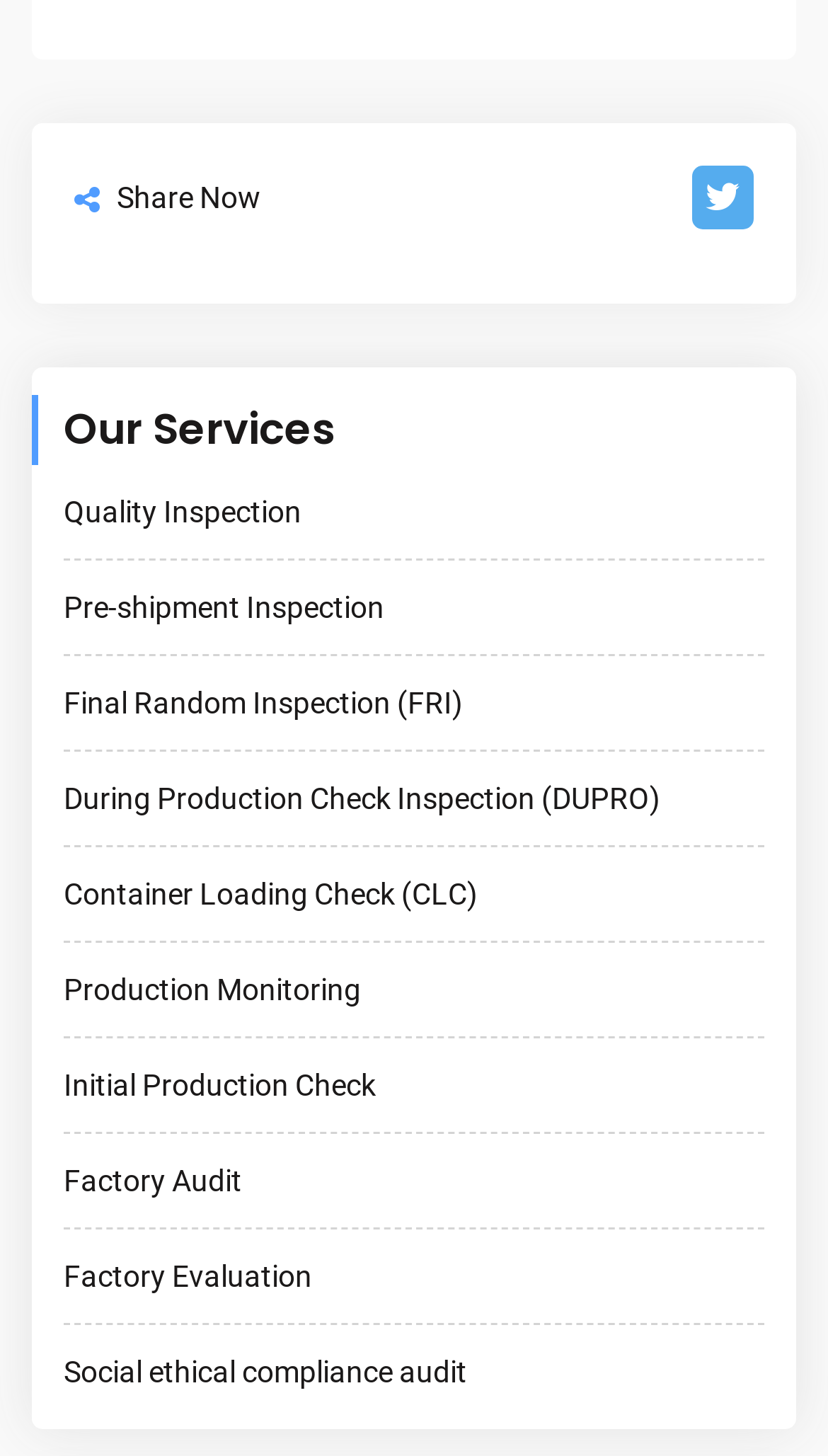Given the element description: "Pre-shipment Inspection", predict the bounding box coordinates of the UI element it refers to, using four float numbers between 0 and 1, i.e., [left, top, right, bottom].

[0.077, 0.408, 0.923, 0.428]